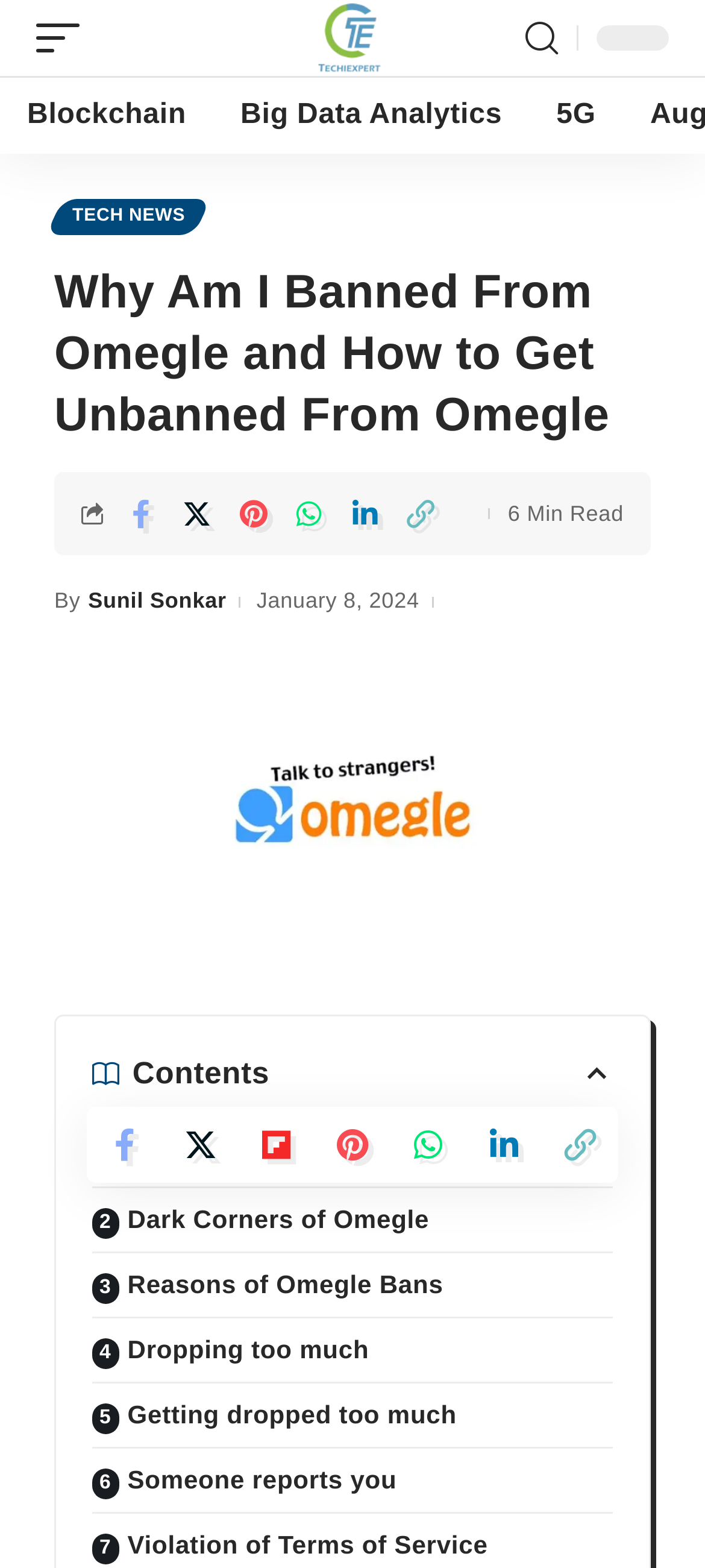Please specify the coordinates of the bounding box for the element that should be clicked to carry out this instruction: "share the article on Facebook". The coordinates must be four float numbers between 0 and 1, formatted as [left, top, right, bottom].

[0.165, 0.31, 0.237, 0.346]